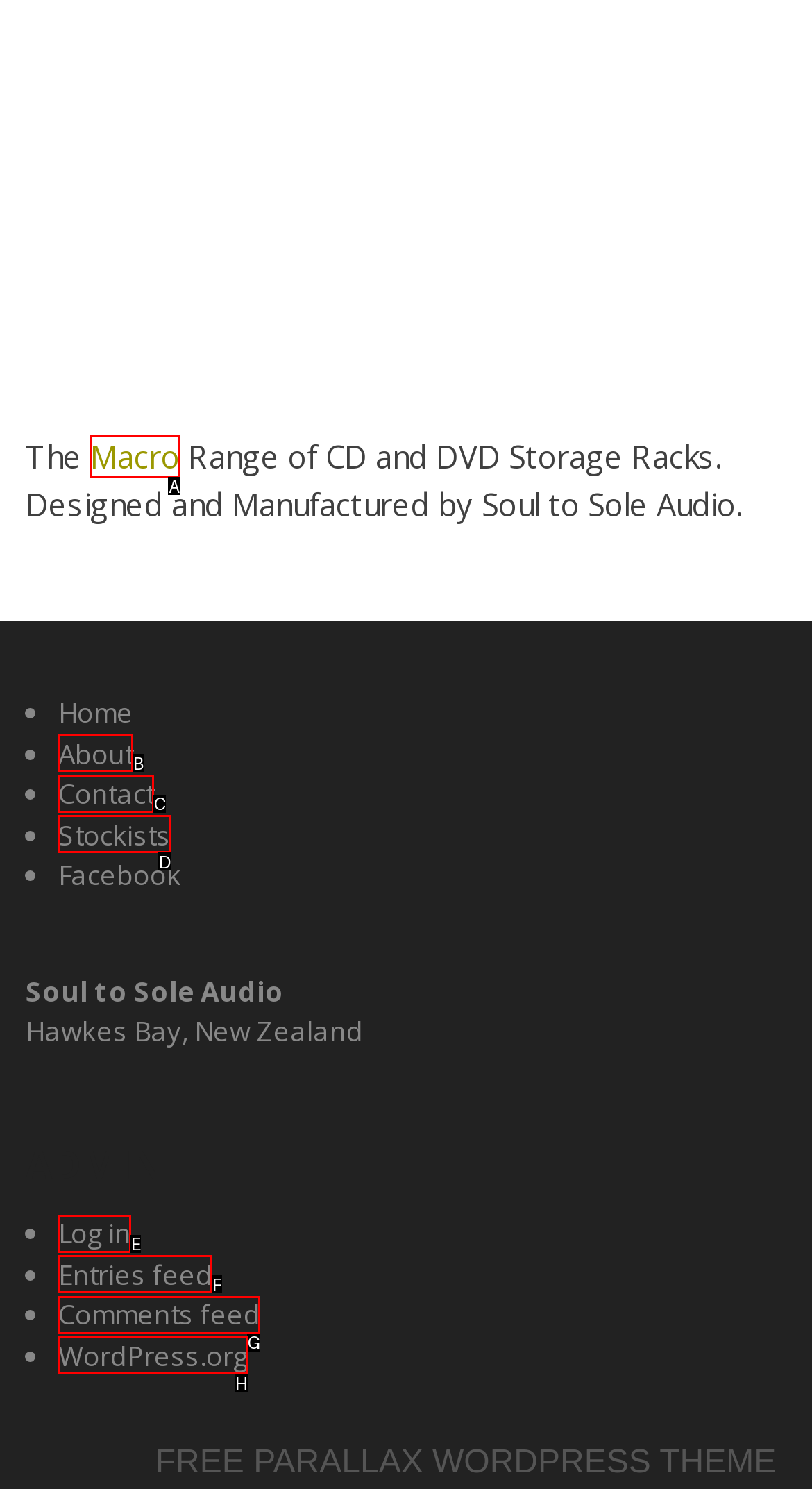Match the option to the description: Log in
State the letter of the correct option from the available choices.

E